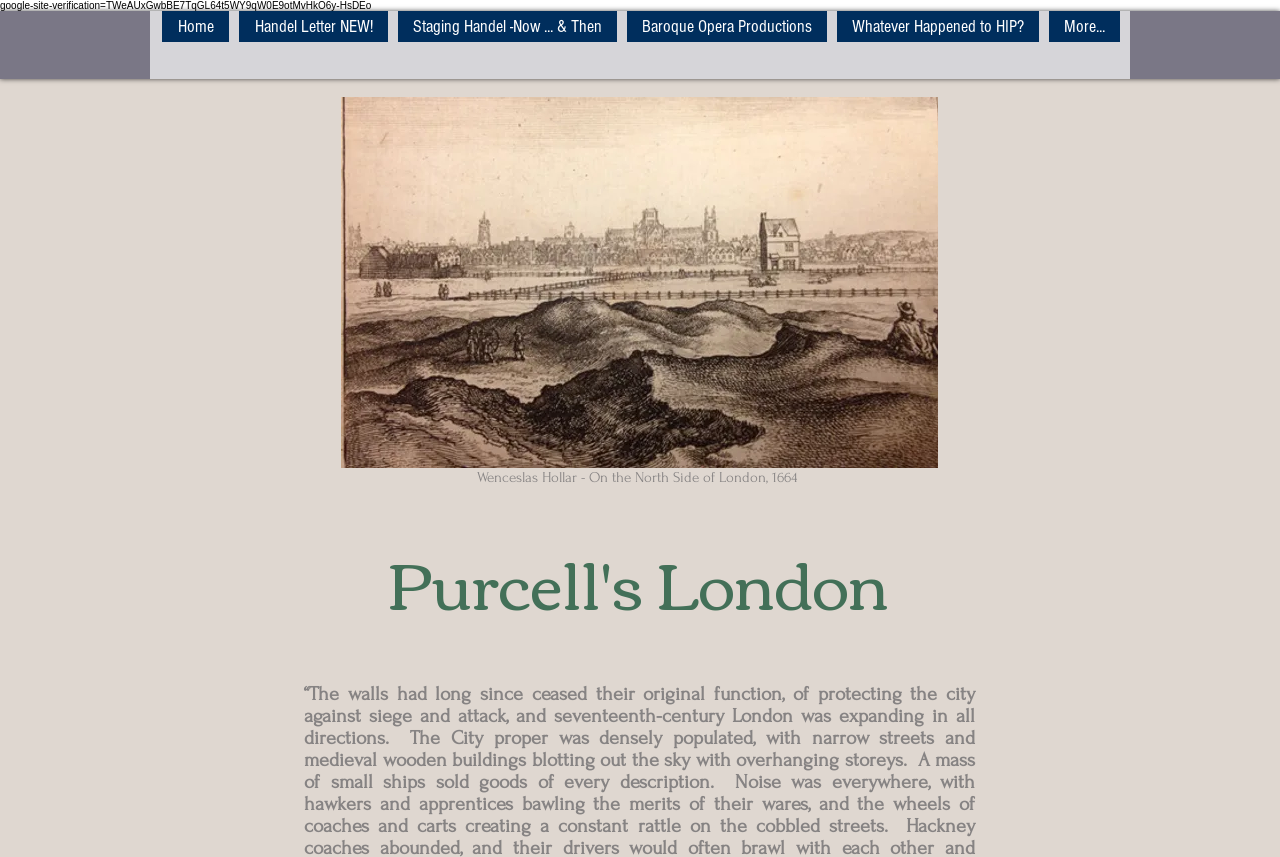Please determine the bounding box coordinates for the UI element described here. Use the format (top-left x, top-left y, bottom-right x, bottom-right y) with values bounded between 0 and 1: Baroque Opera Productions

[0.49, 0.013, 0.646, 0.049]